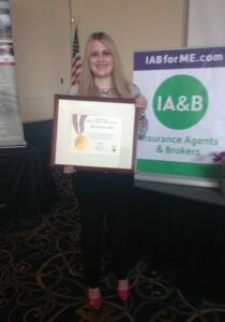Provide a one-word or short-phrase answer to the question:
What is the name of the company Maria works for?

Bellevue Insurance Services